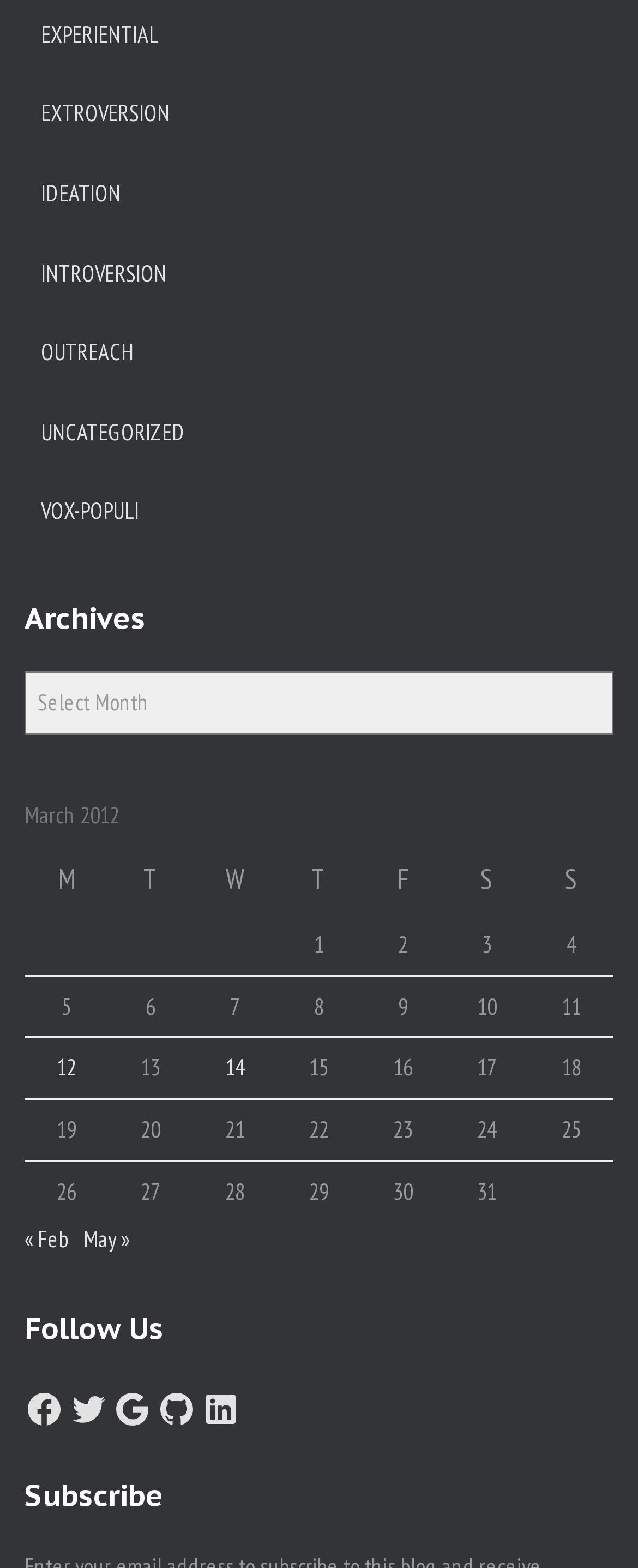What is the previous month?
Give a detailed explanation using the information visible in the image.

I looked at the navigation section 'Previous and next months' and found the link '« Feb' which indicates the previous month.